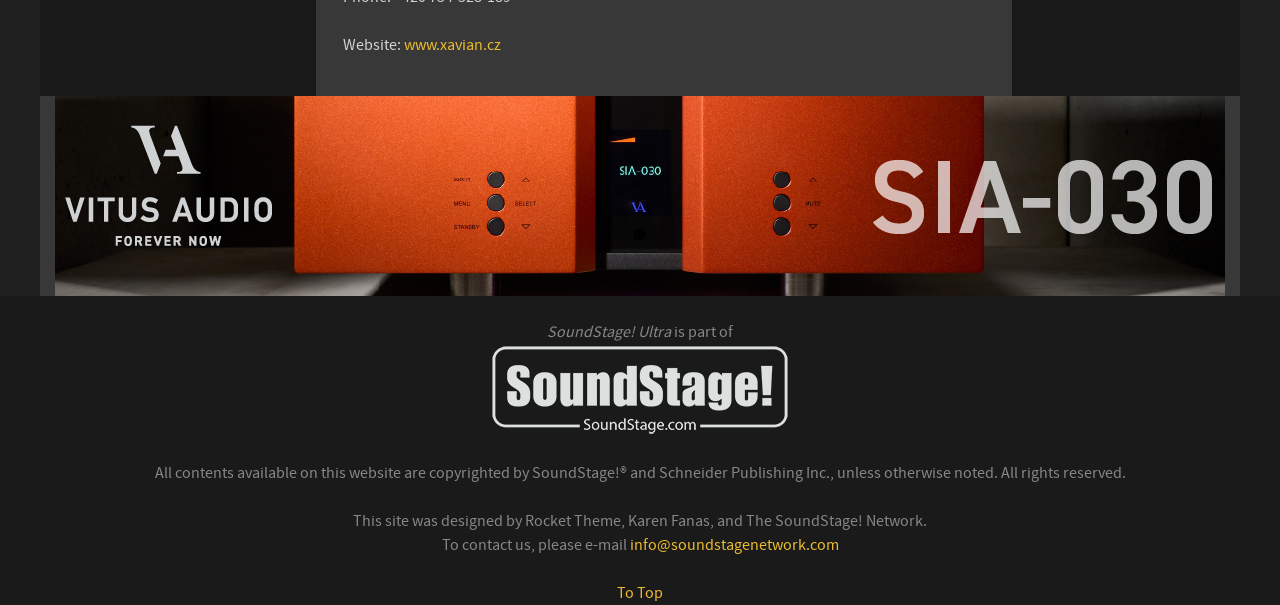Please answer the following question using a single word or phrase: 
What is the name of the network that SoundStage! is part of?

Vitus Audio